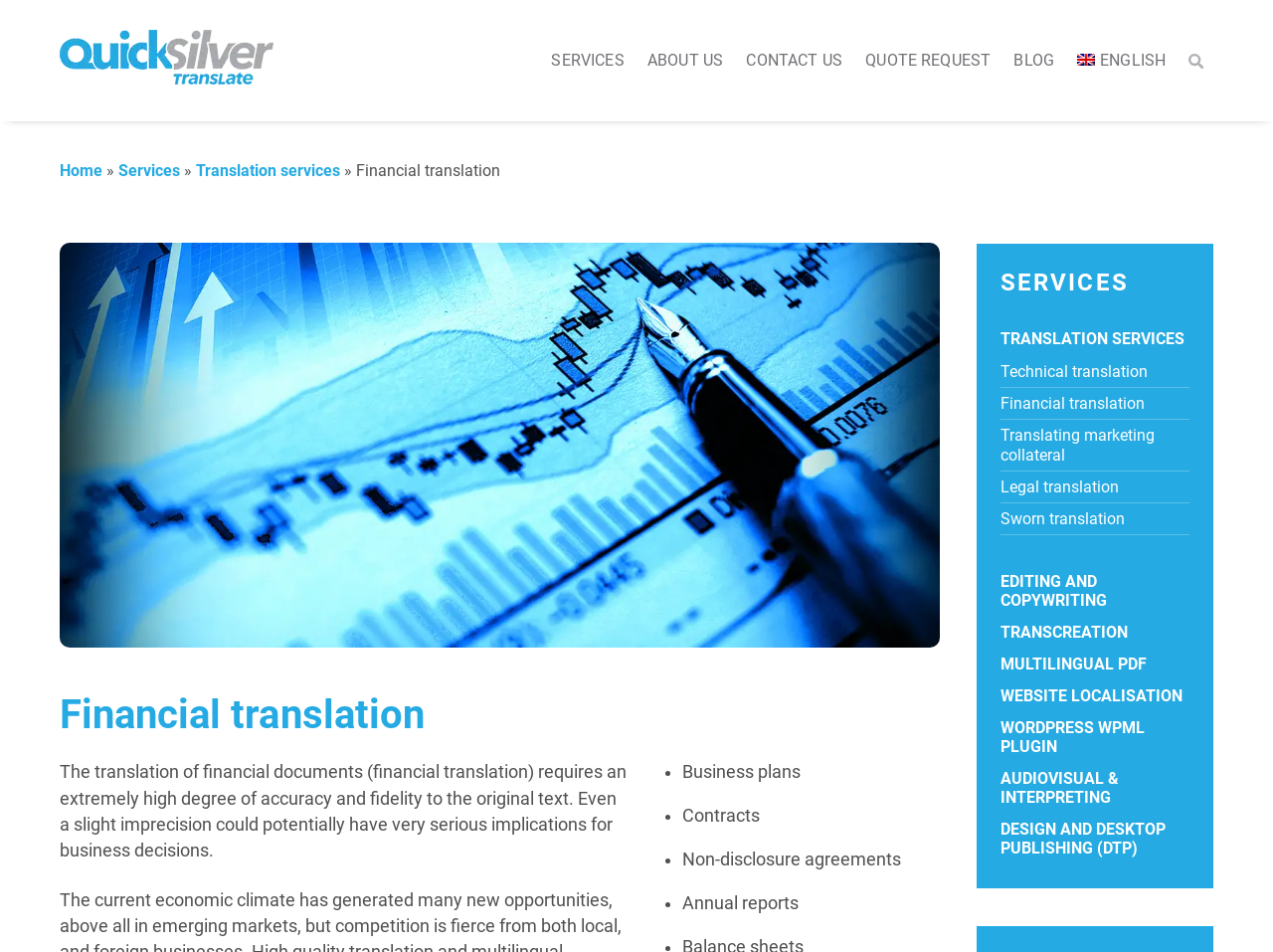What services are offered by QuickSilver Translate?
Provide a short answer using one word or a brief phrase based on the image.

Translation, editing, and more